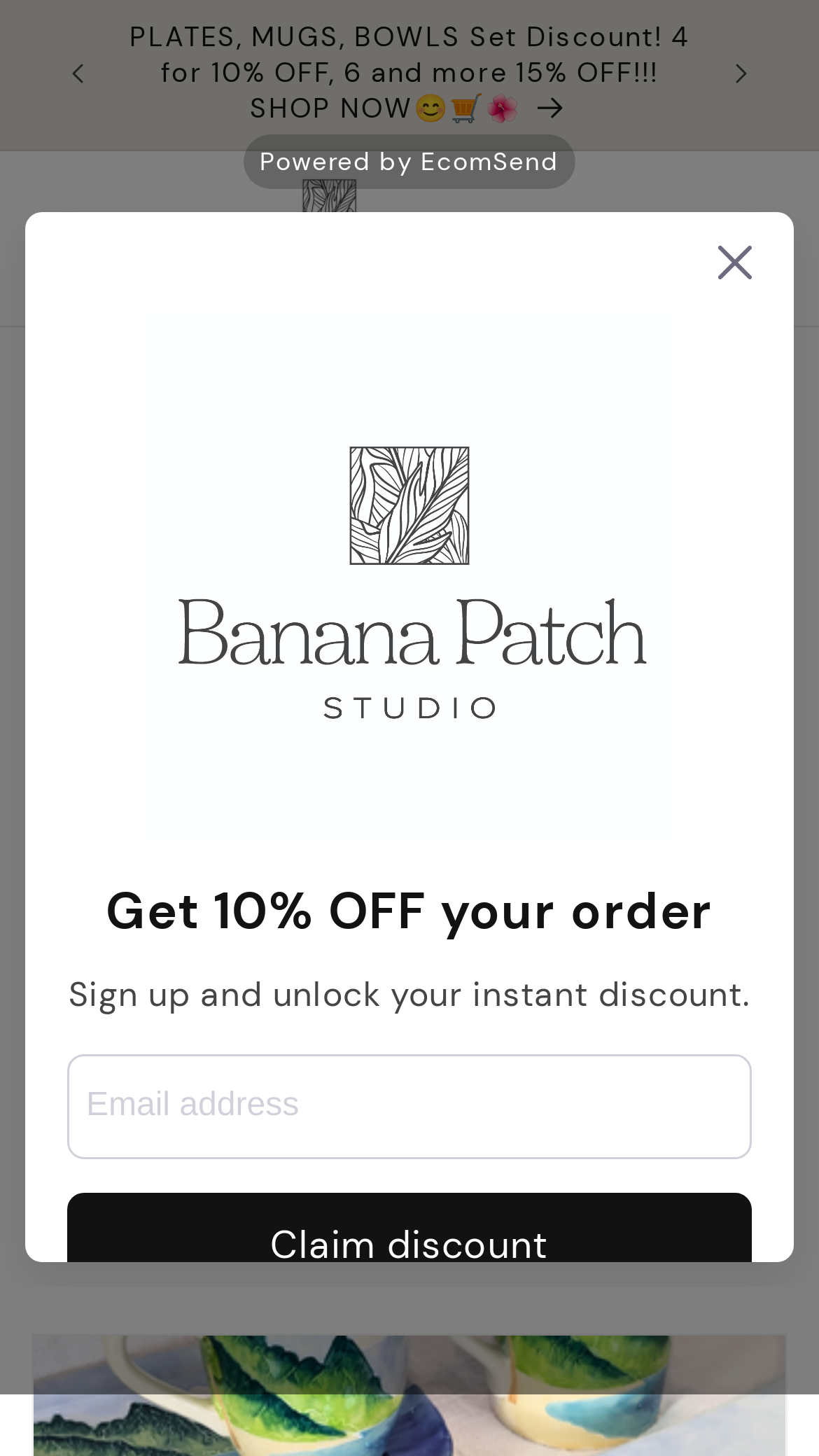Identify the bounding box coordinates of the clickable region necessary to fulfill the following instruction: "Click the Search button". The bounding box coordinates should be four float numbers between 0 and 1, i.e., [left, top, right, bottom].

[0.564, 0.131, 0.677, 0.195]